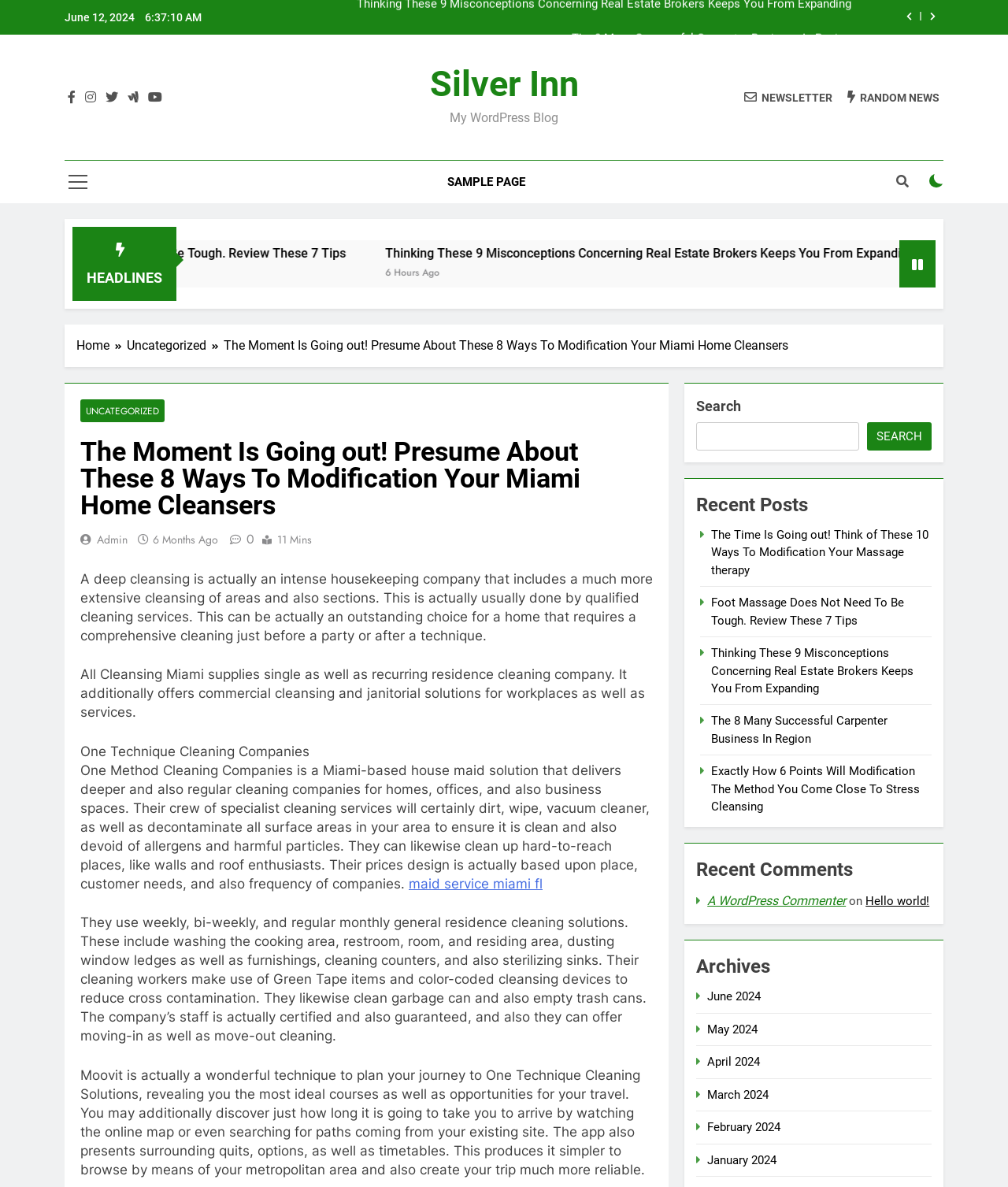Can you find the bounding box coordinates for the UI element given this description: "Uncategorized"? Provide the coordinates as four float numbers between 0 and 1: [left, top, right, bottom].

[0.126, 0.283, 0.222, 0.299]